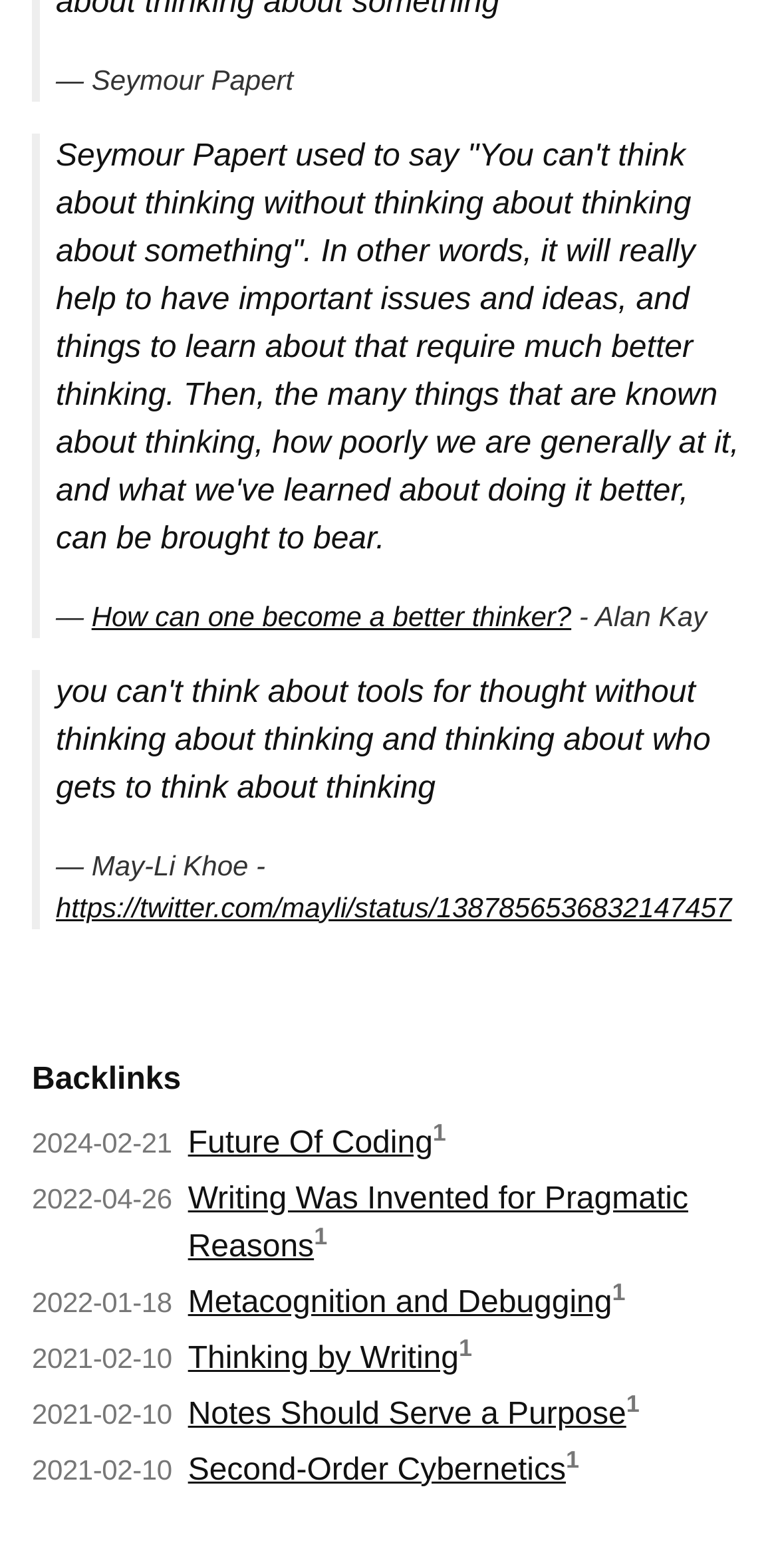Please specify the bounding box coordinates of the clickable region to carry out the following instruction: "follow the link to learn about becoming a better thinker". The coordinates should be four float numbers between 0 and 1, in the format [left, top, right, bottom].

[0.118, 0.383, 0.734, 0.403]